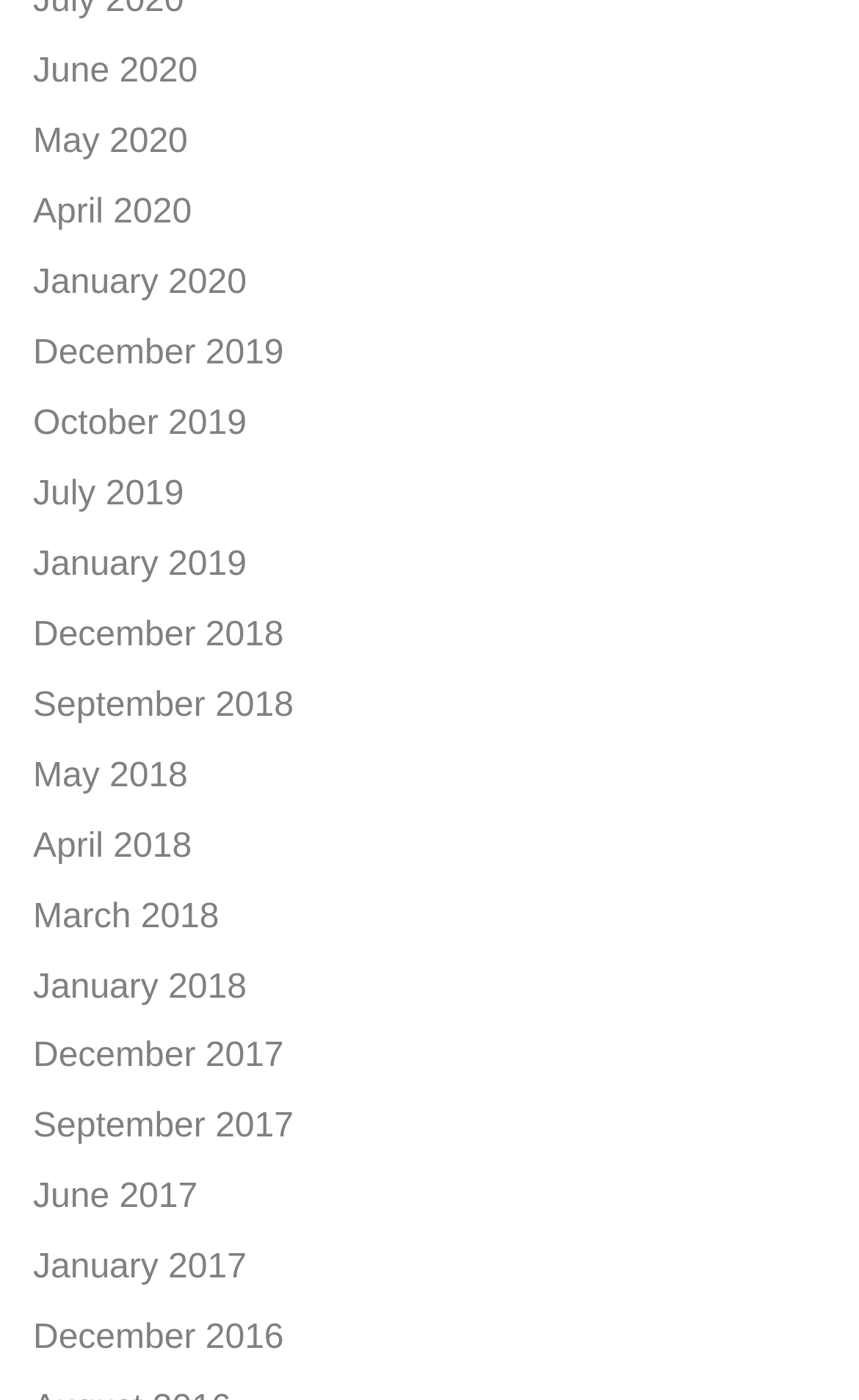Provide a single word or phrase to answer the given question: 
How many months are listed in 2019?

3